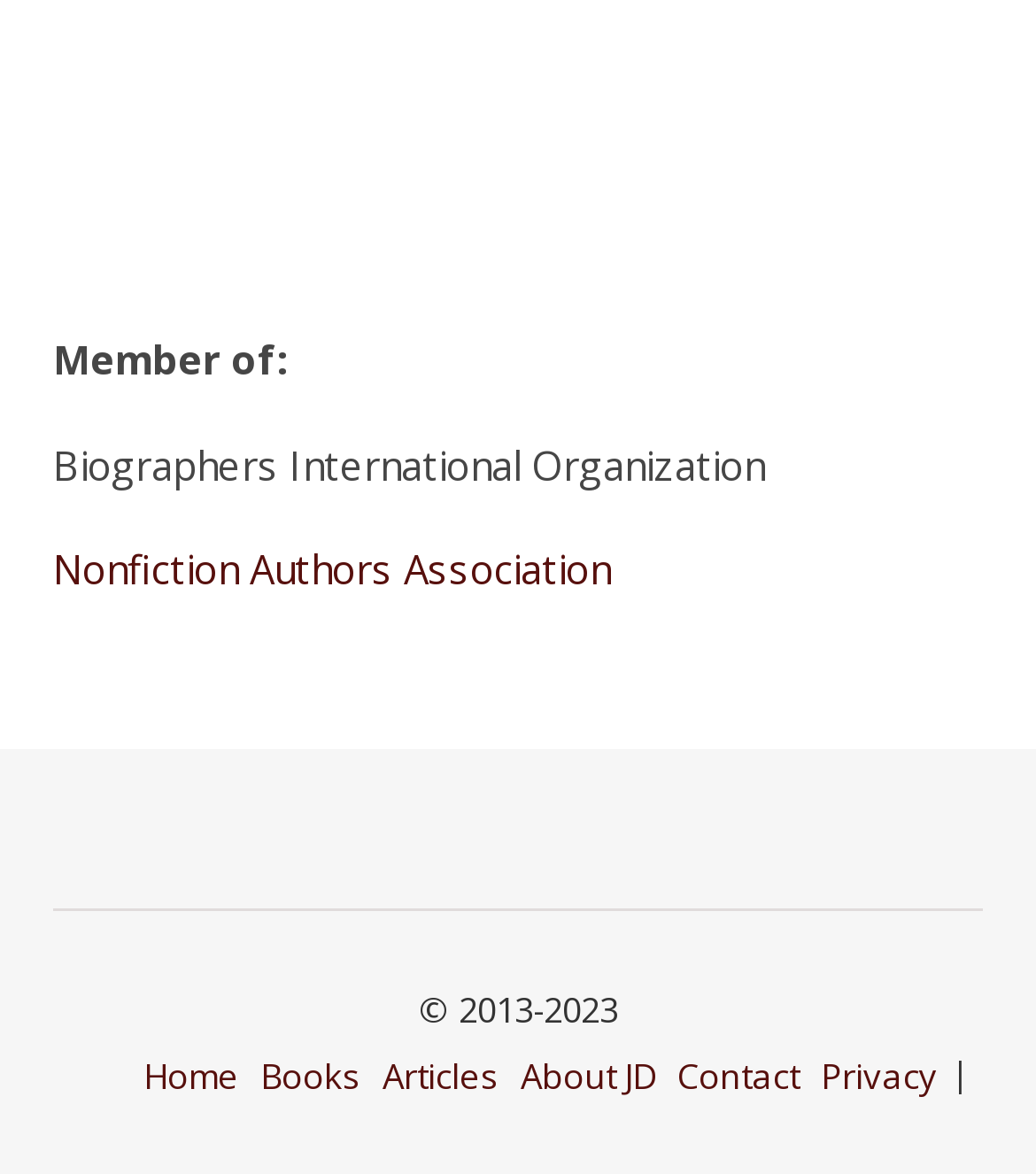How many links are present in the footer?
Give a thorough and detailed response to the question.

The answer can be found by counting the number of link elements present at the bottom of the webpage, which are 'Home', 'Books', 'Articles', 'About JD', 'Contact', and 'Privacy'.